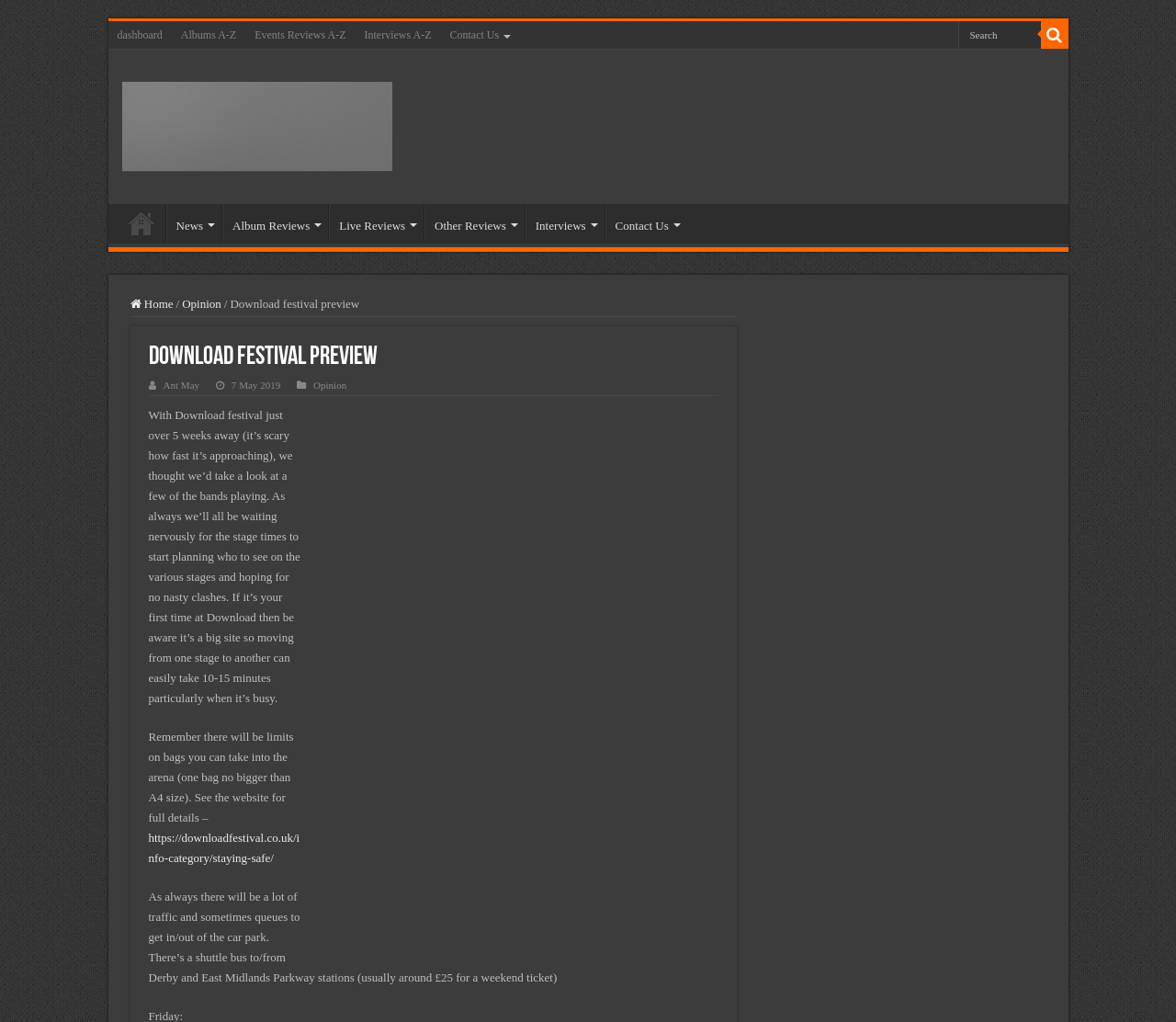Give an extensive and precise description of the webpage.

The webpage is a preview of the Download festival, with a focus on the upcoming event. At the top, there is a navigation menu with links to "dashboard", "Albums A-Z", "Events Reviews A-Z", "Interviews A-Z", and "Contact Us". Next to the navigation menu, there is a search bar with a magnifying glass icon. 

Below the navigation menu, there is a logo of "PlanetMosh" with a link to the homepage. Underneath the logo, there are links to "Home", "News", "Album Reviews", "Live Reviews", "Other Reviews", "Interviews", and "Contact Us". 

The main content of the webpage starts with a heading "Download festival preview" followed by the author's name "Ant May" and the date "7 May 2019". The article begins with a paragraph discussing the upcoming festival, mentioning that it's approaching quickly and that the stage times will be announced soon. The text also provides some tips for first-time attendees, such as the size of the site and the time it takes to move between stages.

Below the first paragraph, there is a reminder about the bag size limit in the arena and a link to the festival's website for more information. The next paragraph discusses the traffic and queues expected during the festival, and mentions the shuttle bus service from Derby and East Midlands Parkway stations.